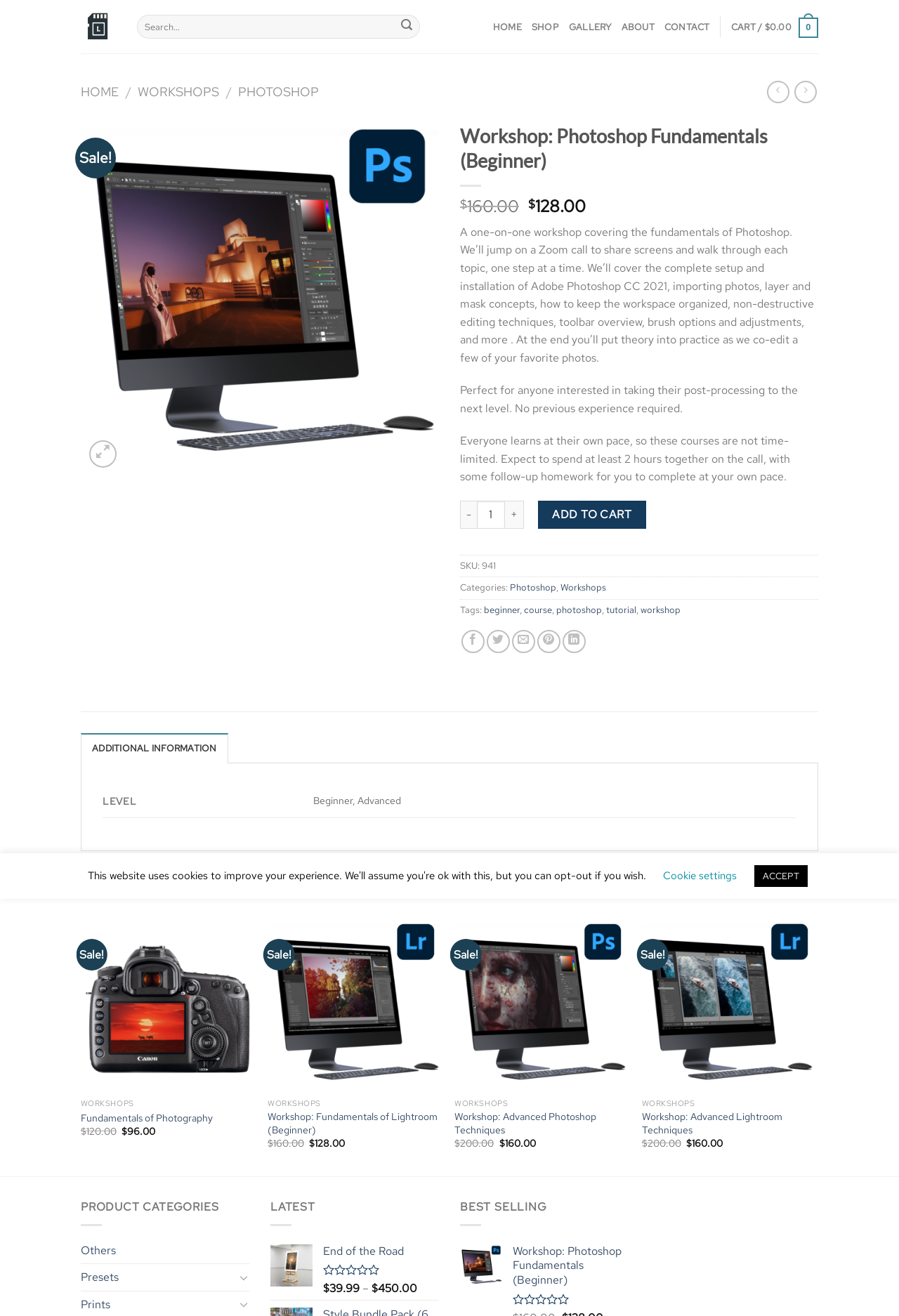Using the description "alt="Lightroom Tutorial Beginner workshop"", predict the bounding box of the relevant HTML element.

[0.298, 0.698, 0.49, 0.829]